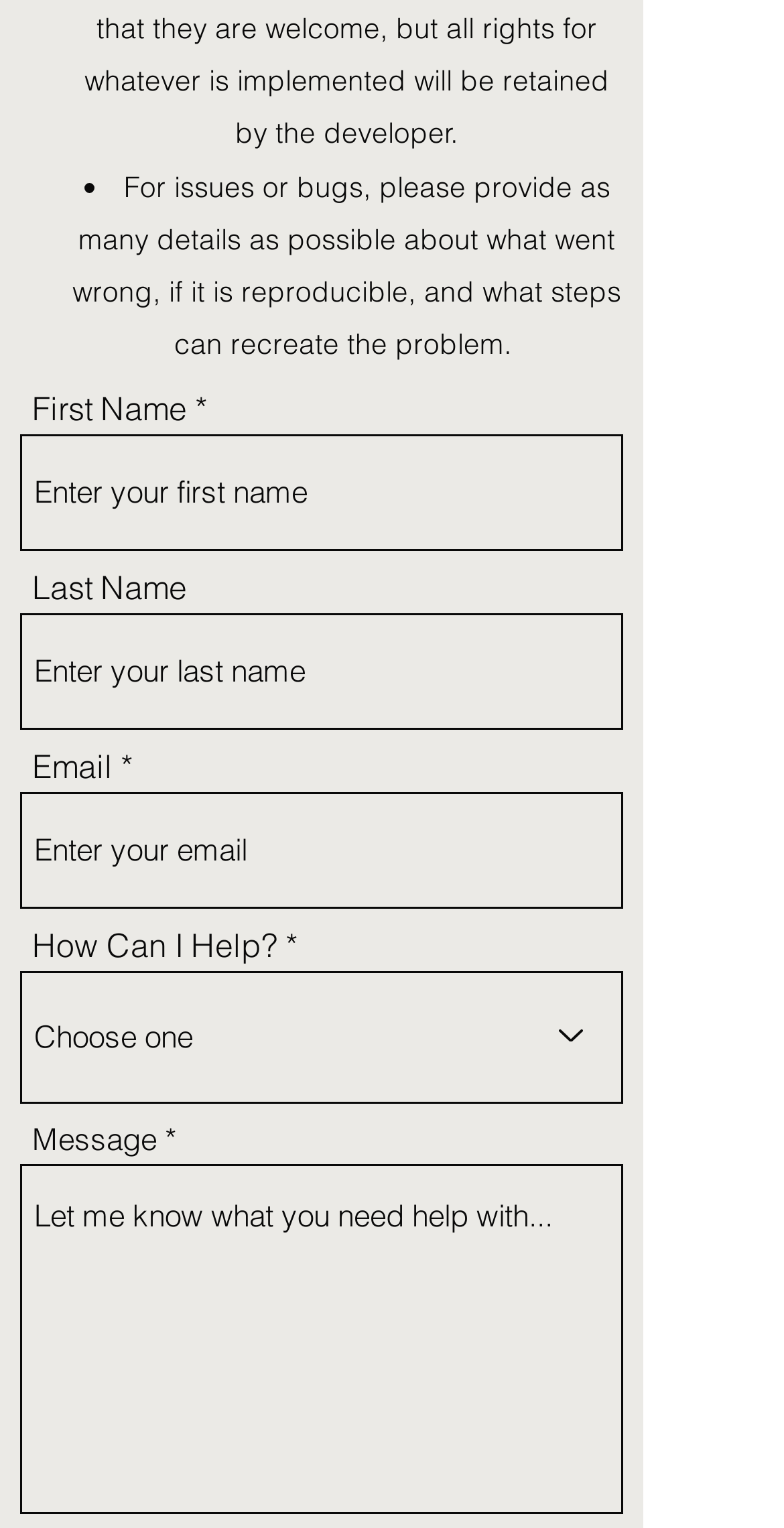Determine the bounding box for the described UI element: "name="first-name" placeholder="Enter your first name"".

[0.026, 0.284, 0.795, 0.36]